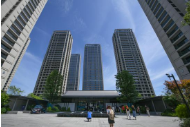What is the purpose of the Media Village?
Using the visual information, answer the question in a single word or phrase.

For the Hangzhou Asian Games